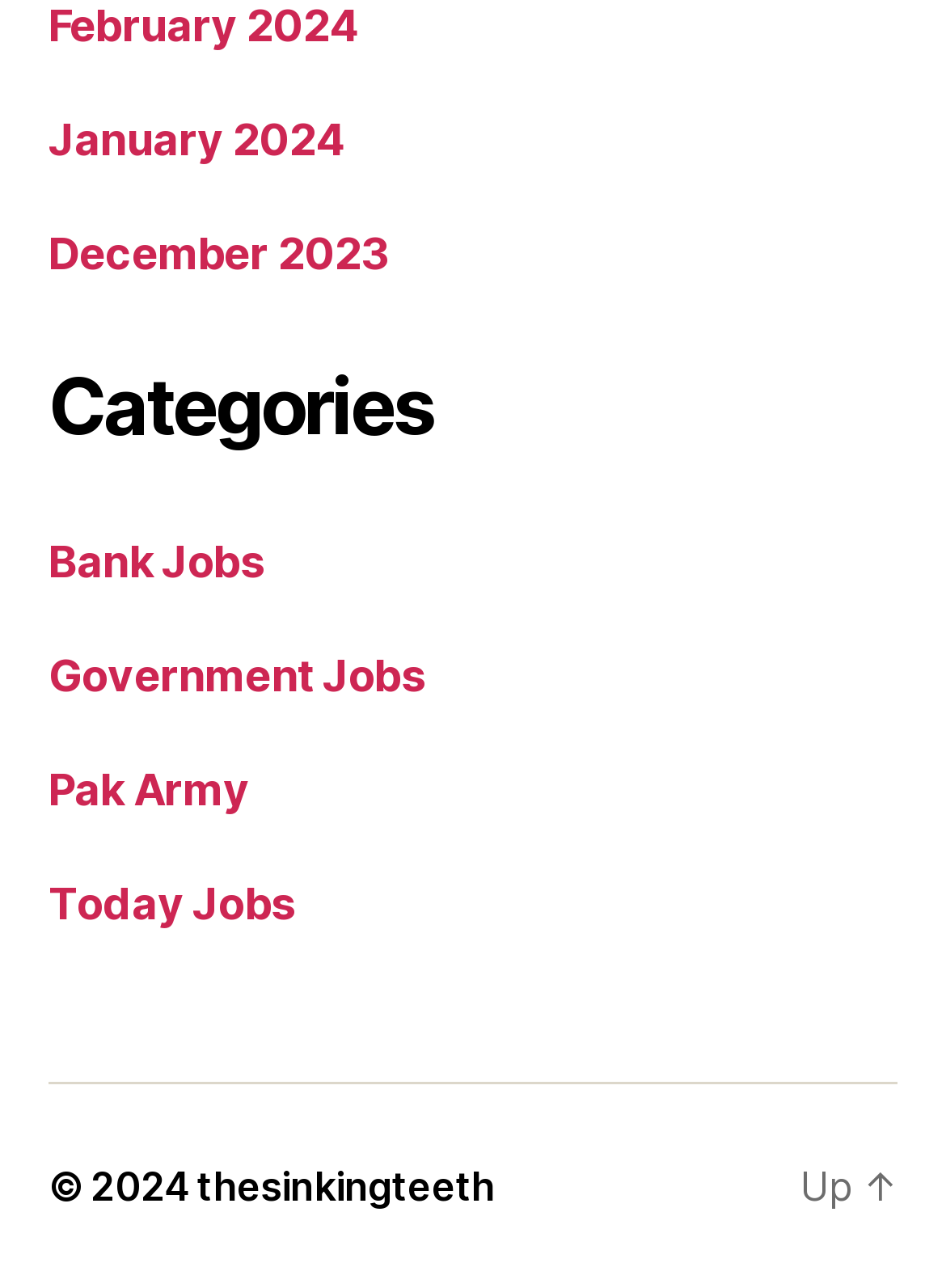Provide the bounding box coordinates of the UI element that matches the description: "thesinkingteeth".

[0.208, 0.901, 0.523, 0.939]